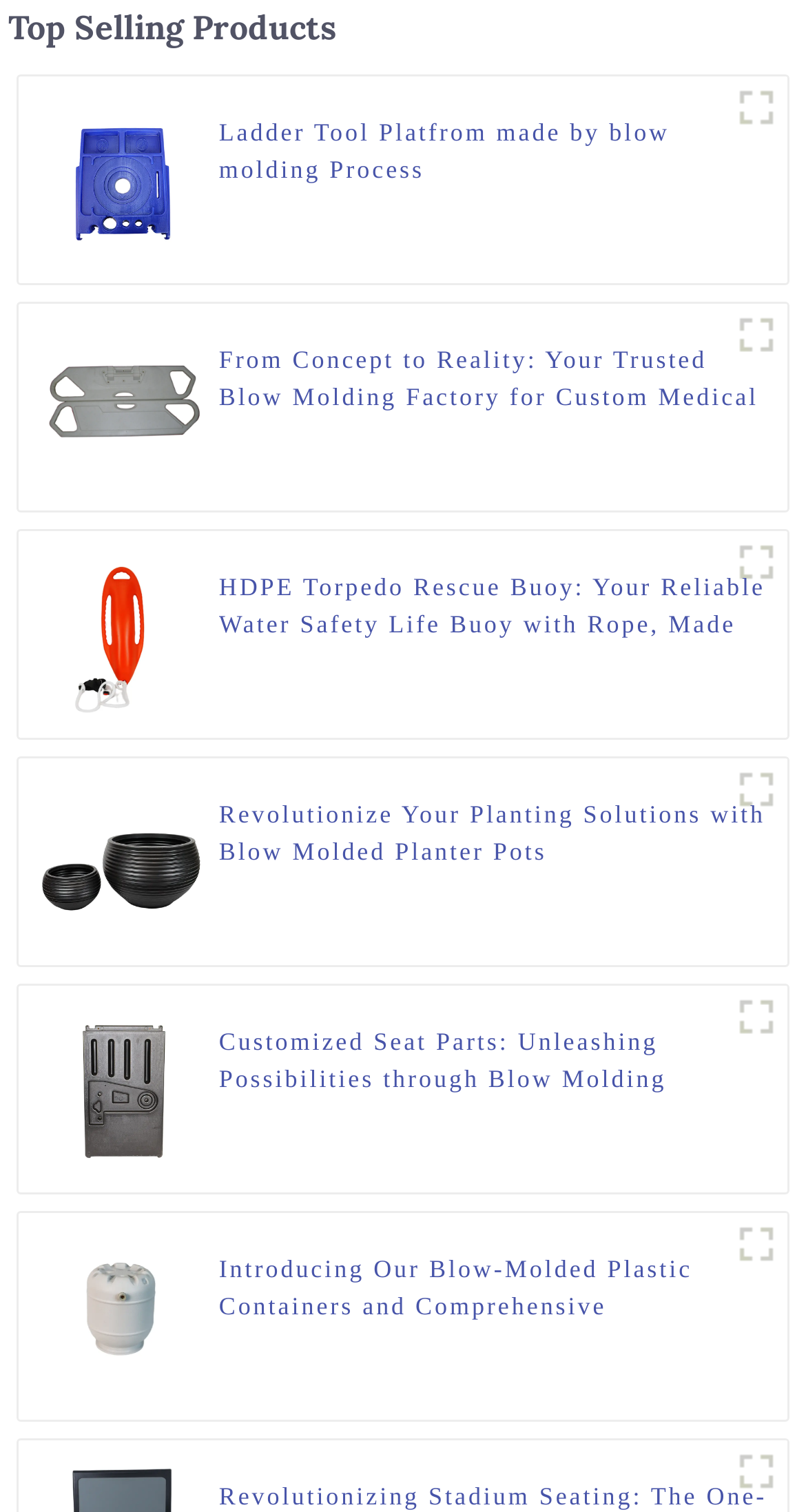Pinpoint the bounding box coordinates of the clickable element needed to complete the instruction: "Explore HDPE Torpedo Rescue Buoy Your Reliable Water Safety Life Buoy with Rope, Made by Blow Molding Experts". The coordinates should be provided as four float numbers between 0 and 1: [left, top, right, bottom].

[0.048, 0.409, 0.254, 0.428]